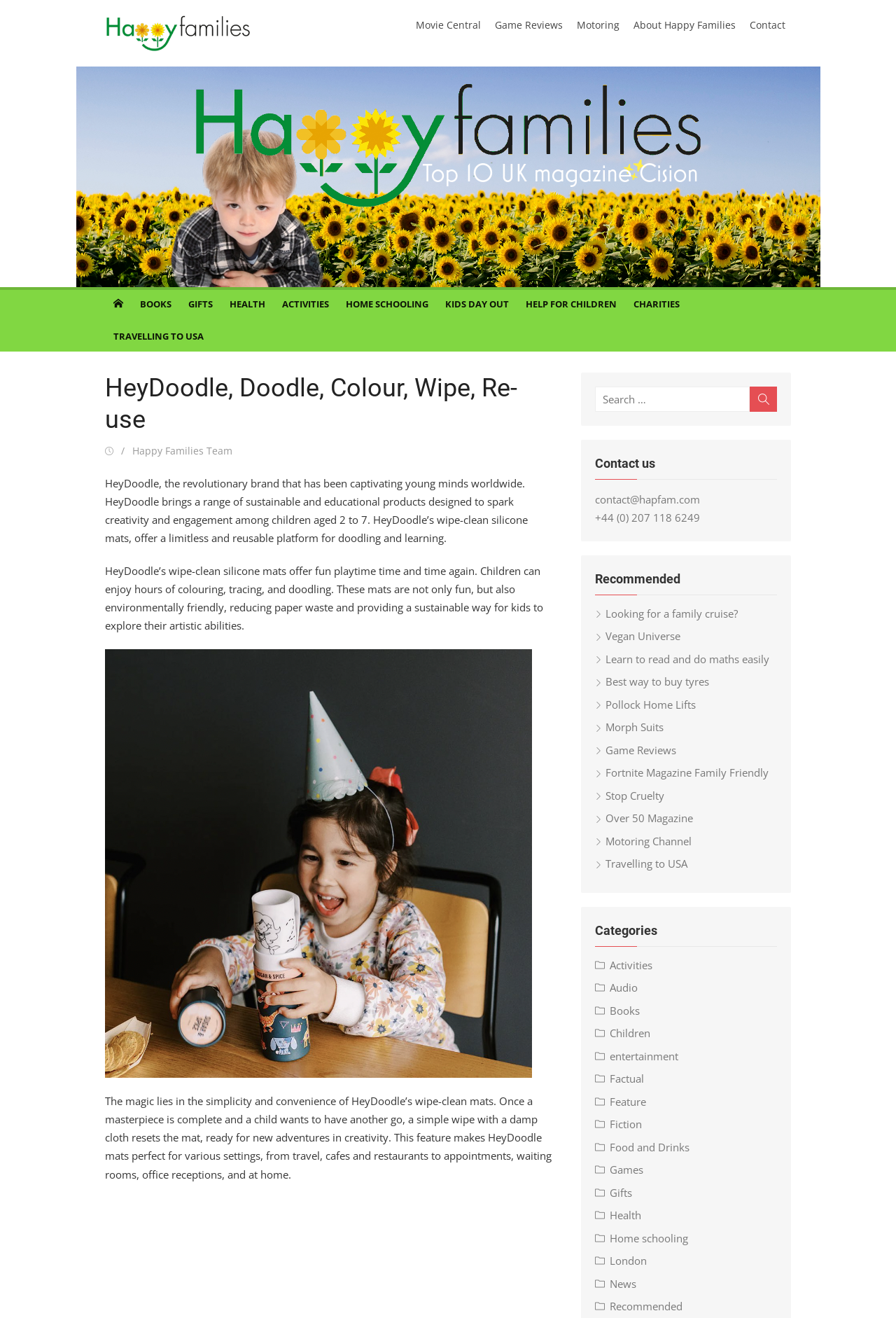Utilize the details in the image to give a detailed response to the question: What is the contact email of Happy Families?

The contact email is mentioned in the 'Contact us' section as a link 'contact@hapfam.com'.